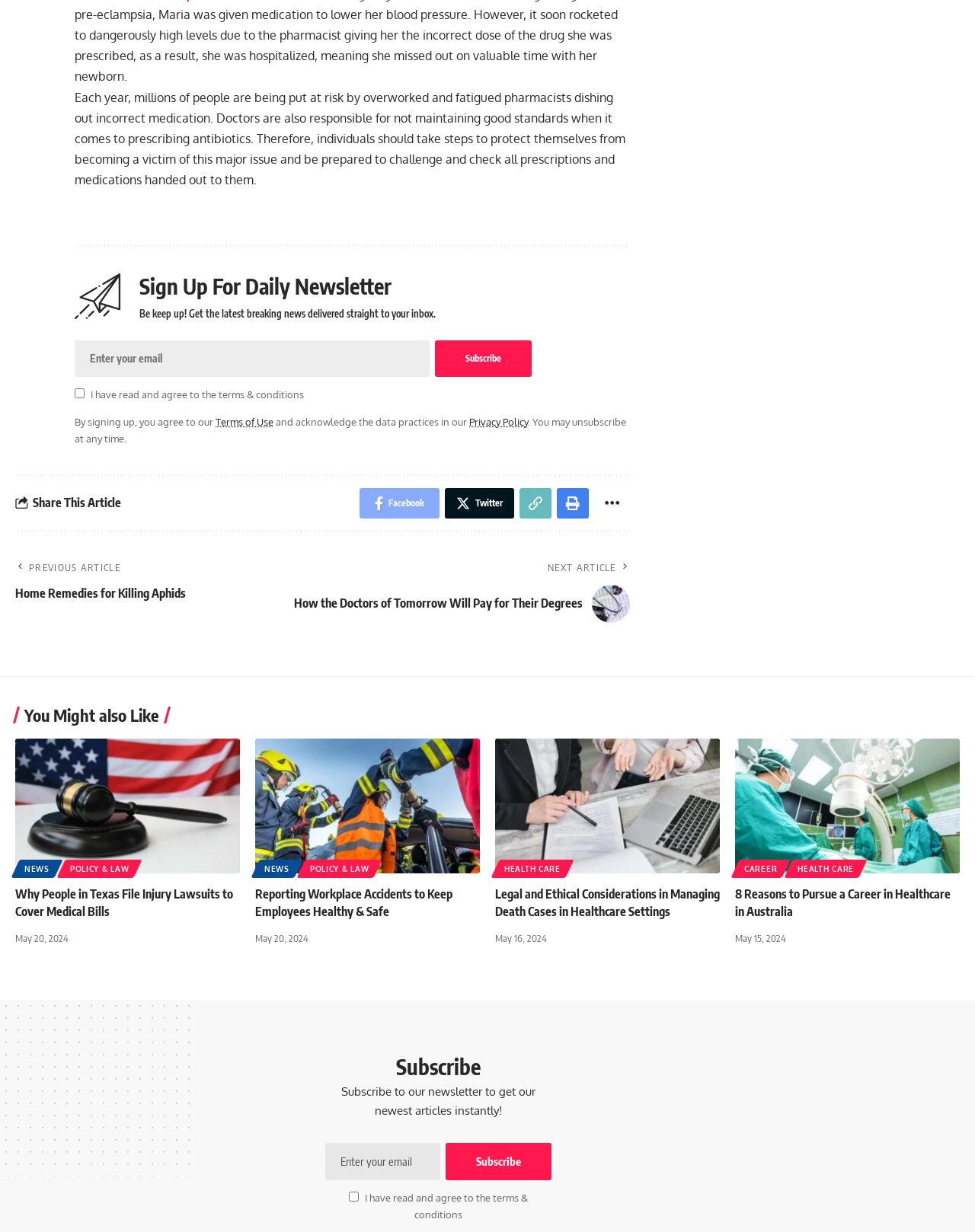What are the three articles listed under 'You Might also Like'?
Please answer using one word or phrase, based on the screenshot.

Personal injury, Workplace accidents, Healthcare careers